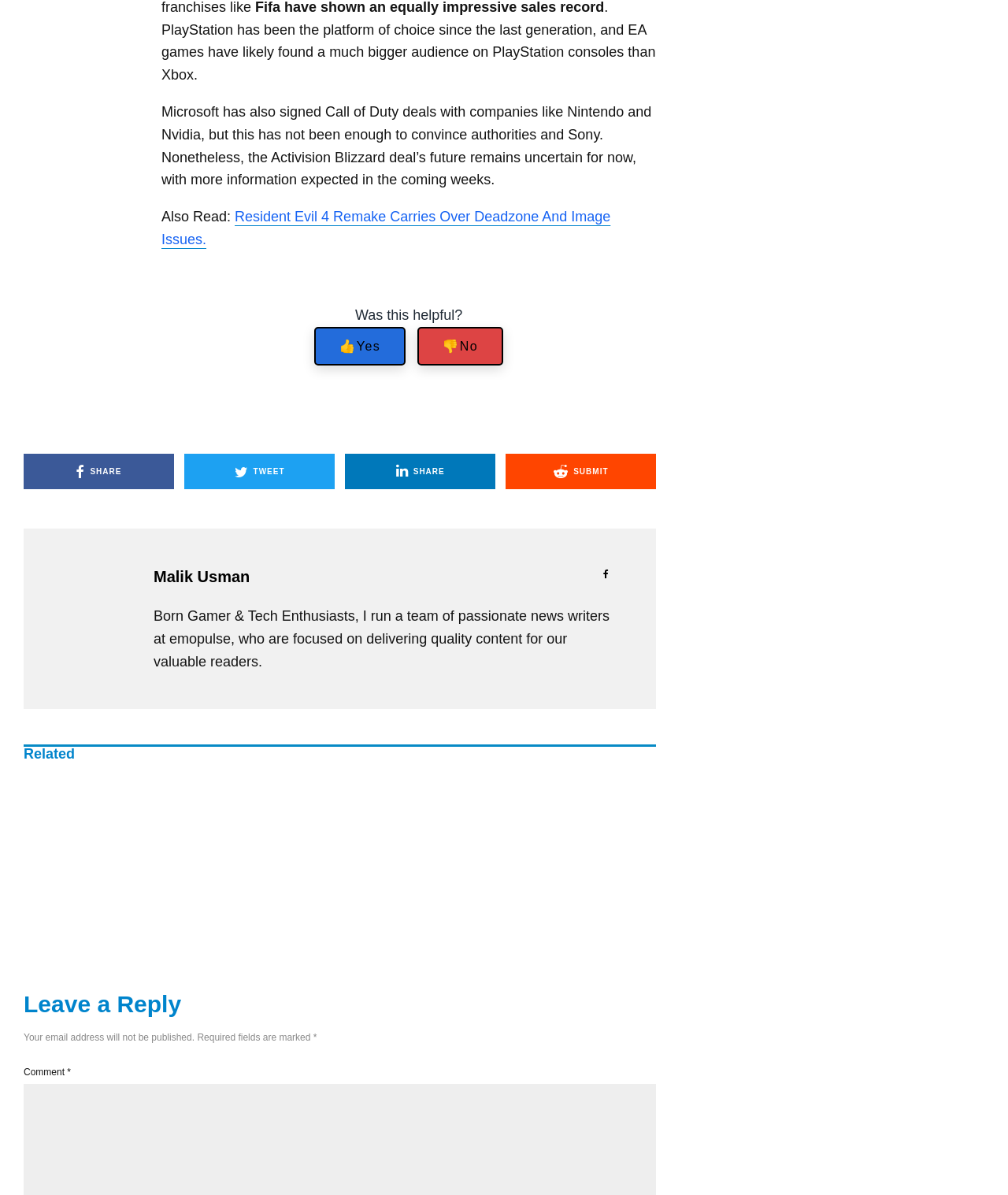What is the name of the author of the article?
Using the information from the image, answer the question thoroughly.

I found the link with the text 'Malik Usman' and a description of the author, so the name of the author is Malik Usman.